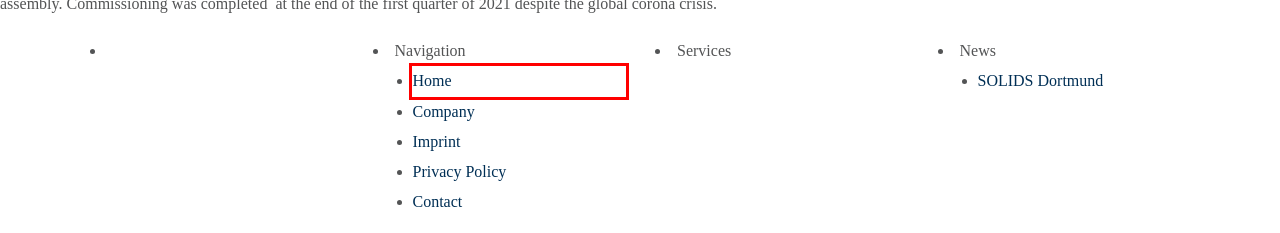Given a screenshot of a webpage with a red bounding box around an element, choose the most appropriate webpage description for the new page displayed after clicking the element within the bounding box. Here are the candidates:
A. Imprint - AML Anlagentechnik GmbH
B. Privacy Policy - AML Anlagentechnik GmbH
C. SOLIDS Dortmund - AML Anlagentechnik GmbH
D. Dedusting technology - AML Anlagentechnik GmbH & Co. KG
E. Anlagenbau für die Schüttgutindustrie | AML bulk technology
F. Engineering - AML Anlagentechnik GmbH & Co. KG
G. Company - AML Anlagentechnik GmbH
H. Career - AML Anlagentechnik GmbH

E